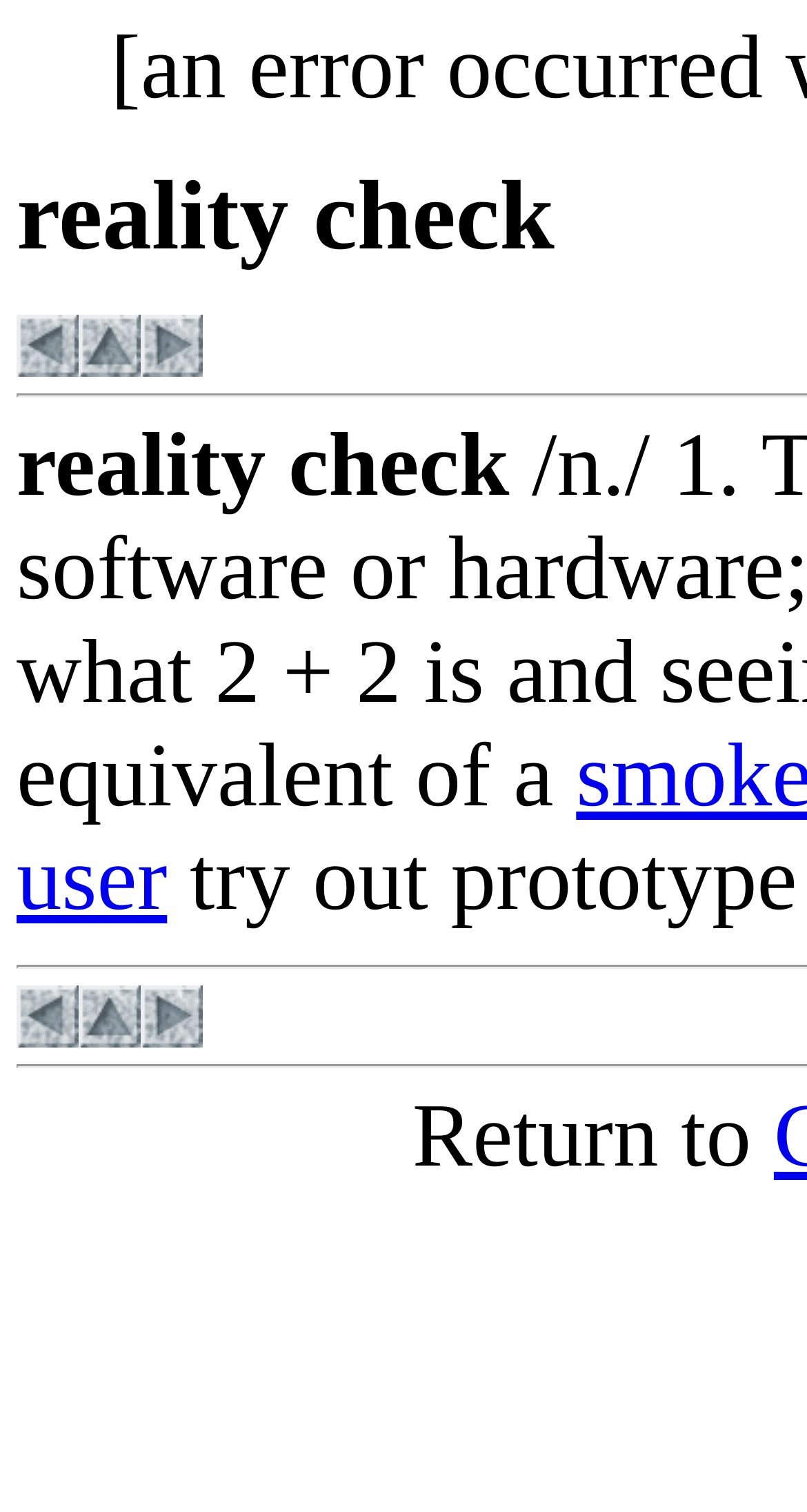Give a succinct answer to this question in a single word or phrase: 
What is the text above the navigation links?

reality check